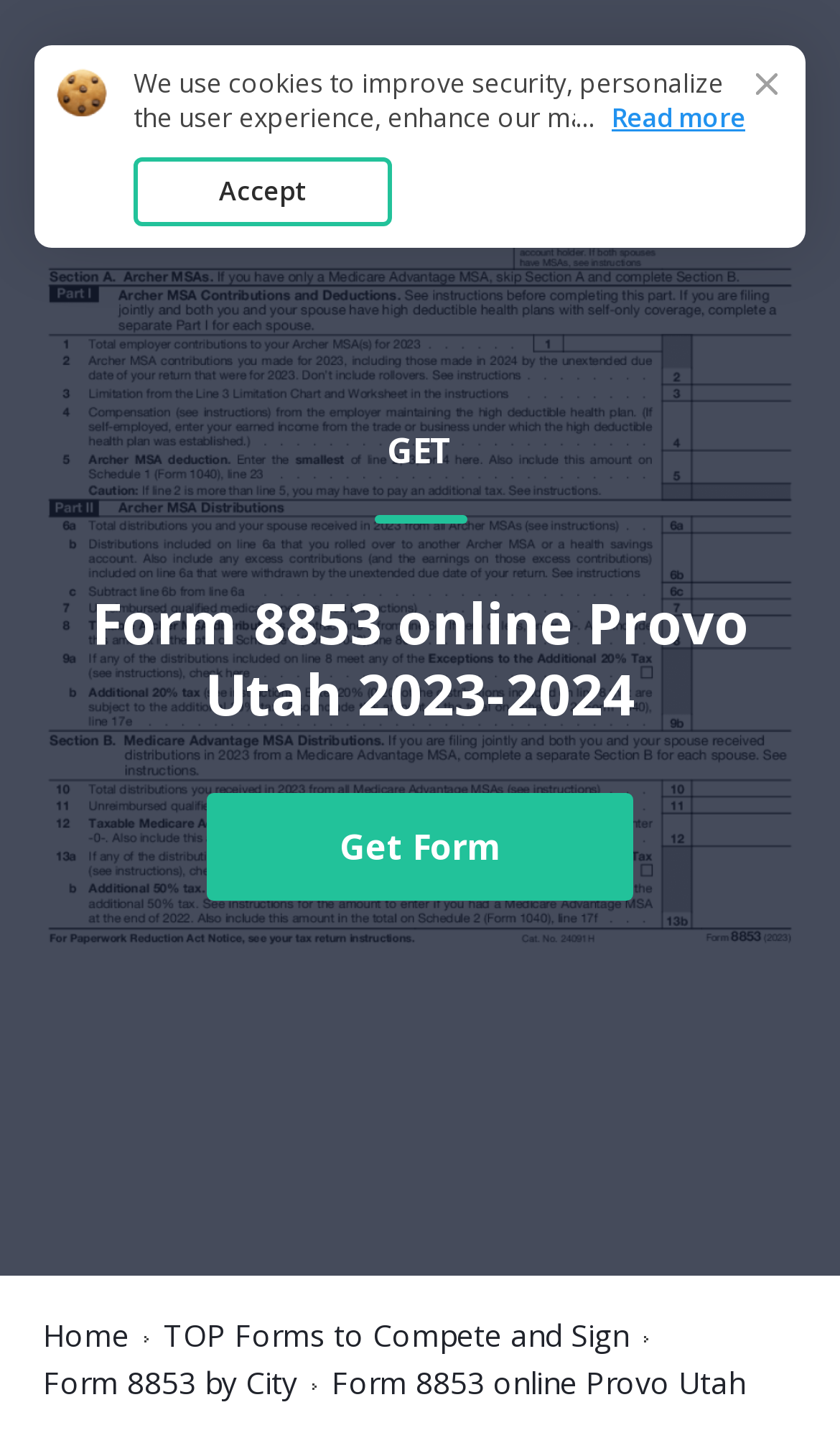Is there a 'Get Form' button on this webpage?
Based on the image, provide a one-word or brief-phrase response.

Yes